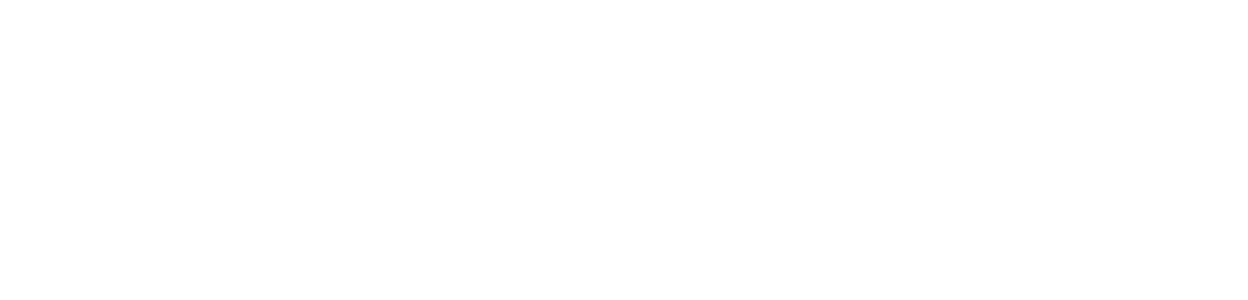Provide a short answer to the following question with just one word or phrase: What is the primary benefit of the product?

hair repair and shine